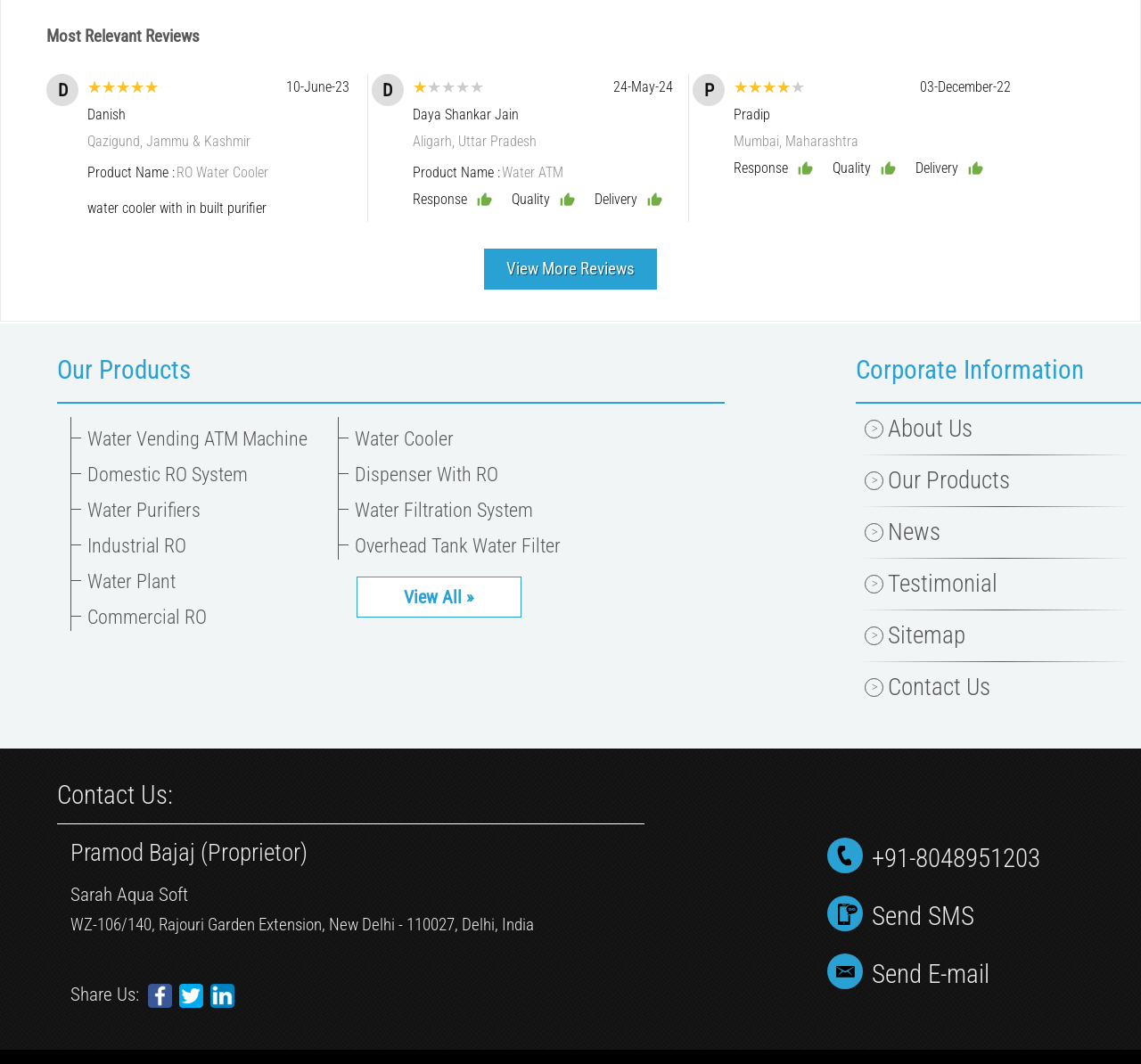Determine the bounding box coordinates for the region that must be clicked to execute the following instruction: "Share on Facebook".

[0.13, 0.925, 0.151, 0.948]